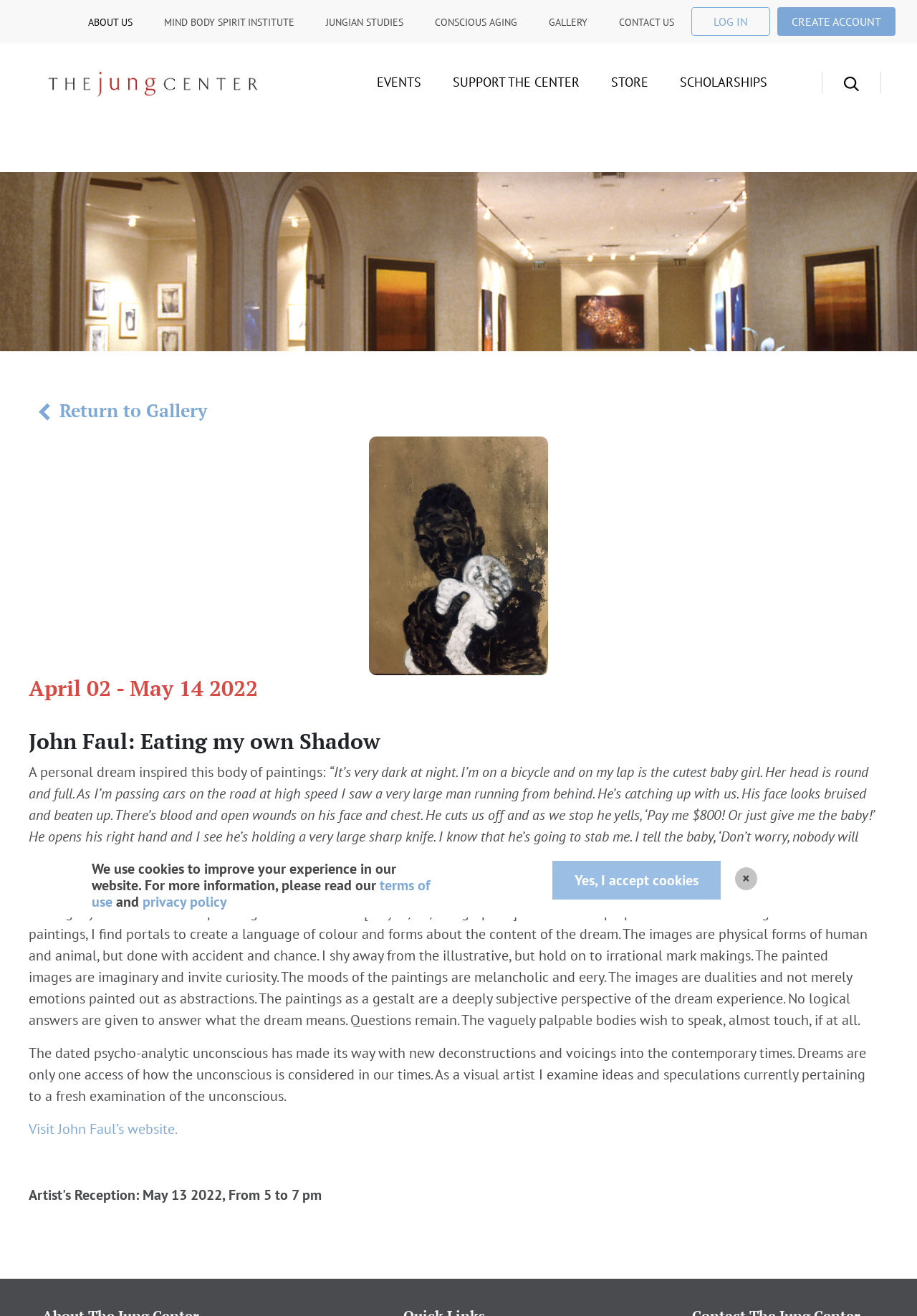Please identify the bounding box coordinates of the clickable region that I should interact with to perform the following instruction: "Go to the store". The coordinates should be expressed as four float numbers between 0 and 1, i.e., [left, top, right, bottom].

[0.666, 0.056, 0.707, 0.069]